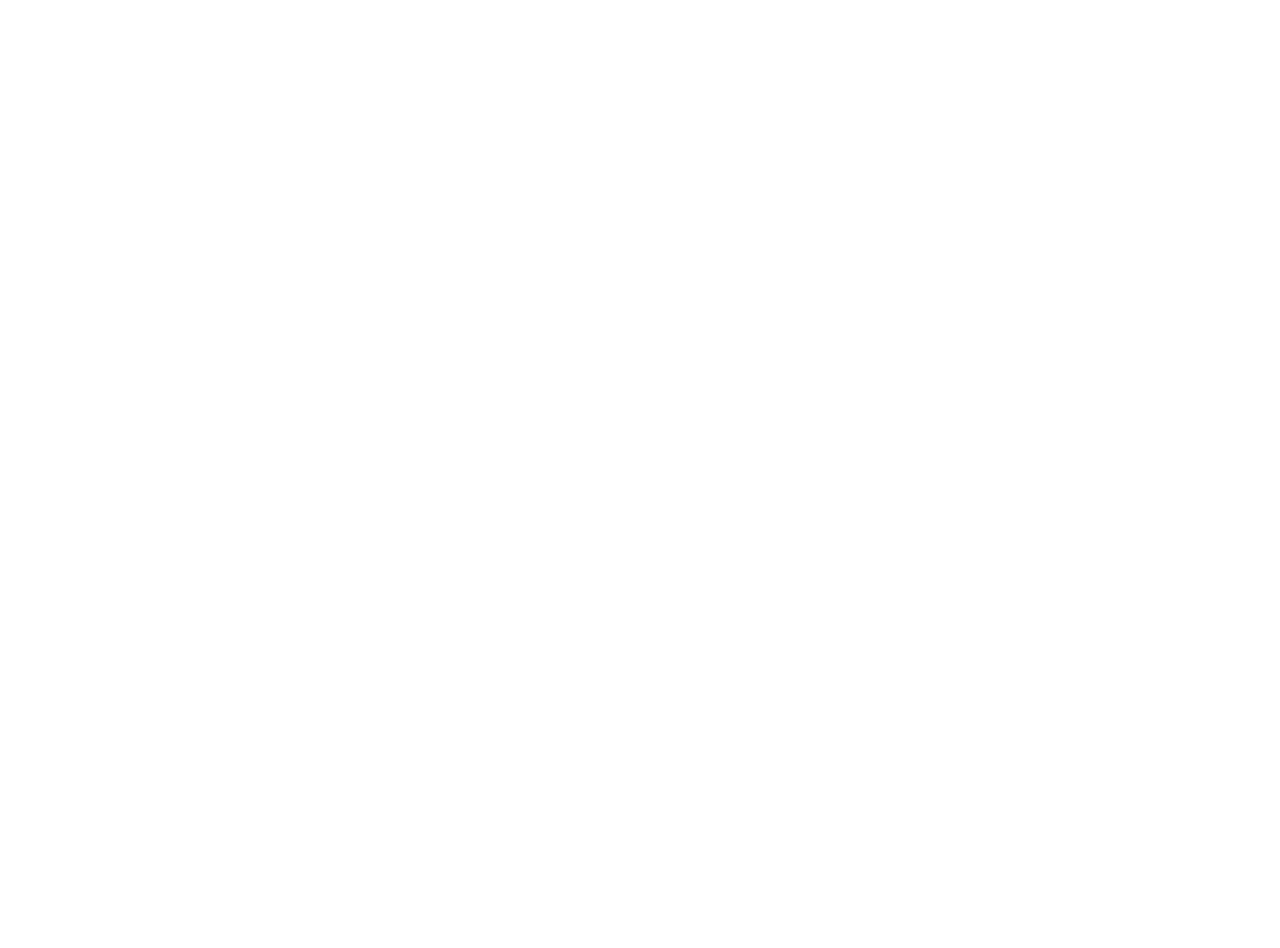Pinpoint the bounding box coordinates of the clickable element to carry out the following instruction: "Read about Male Buttock Implant Alternative with BBL."

[0.071, 0.443, 0.27, 0.495]